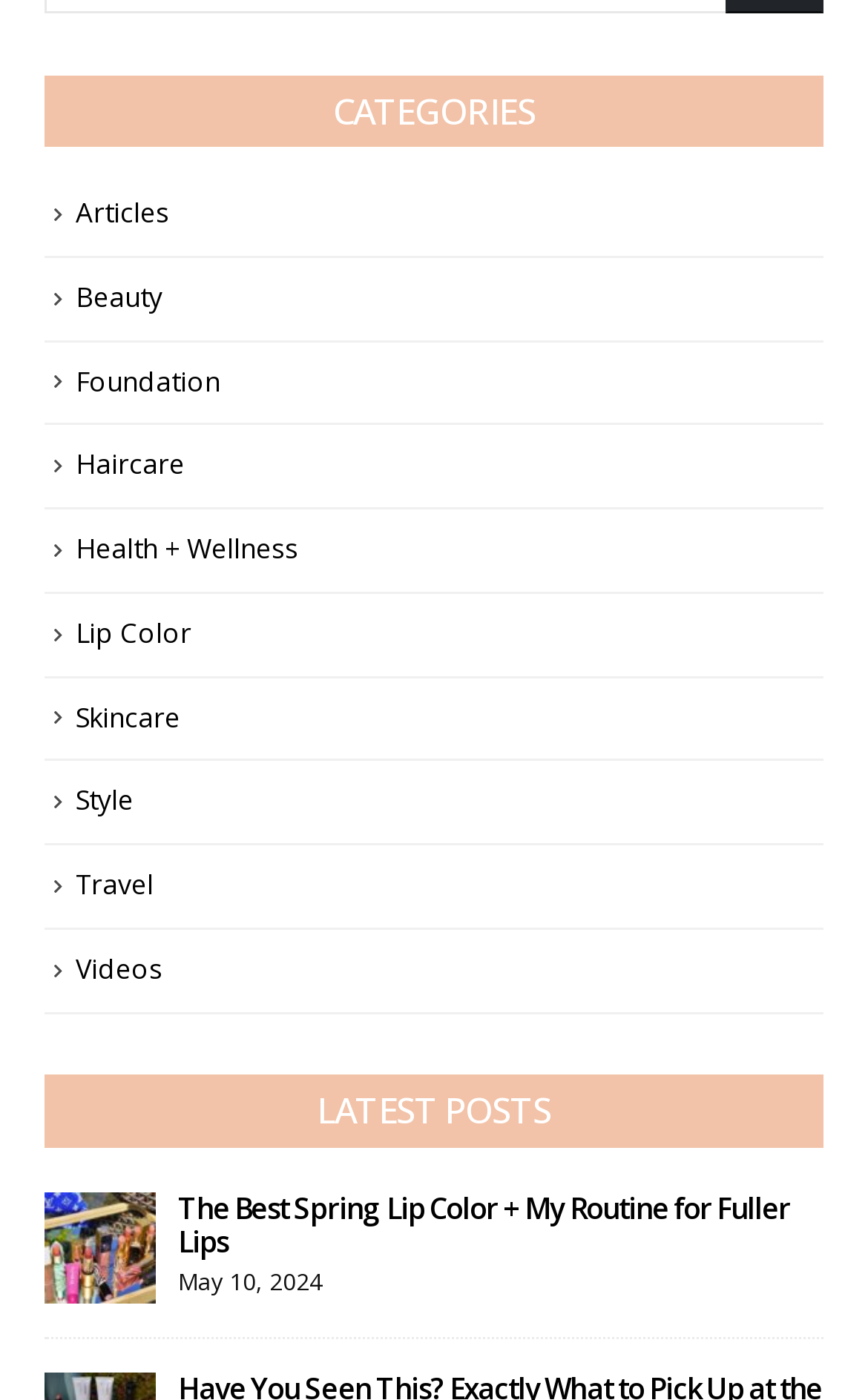Bounding box coordinates should be in the format (top-left x, top-left y, bottom-right x, bottom-right y) and all values should be floating point numbers between 0 and 1. Determine the bounding box coordinate for the UI element described as: Lip Color

[0.087, 0.438, 0.221, 0.465]